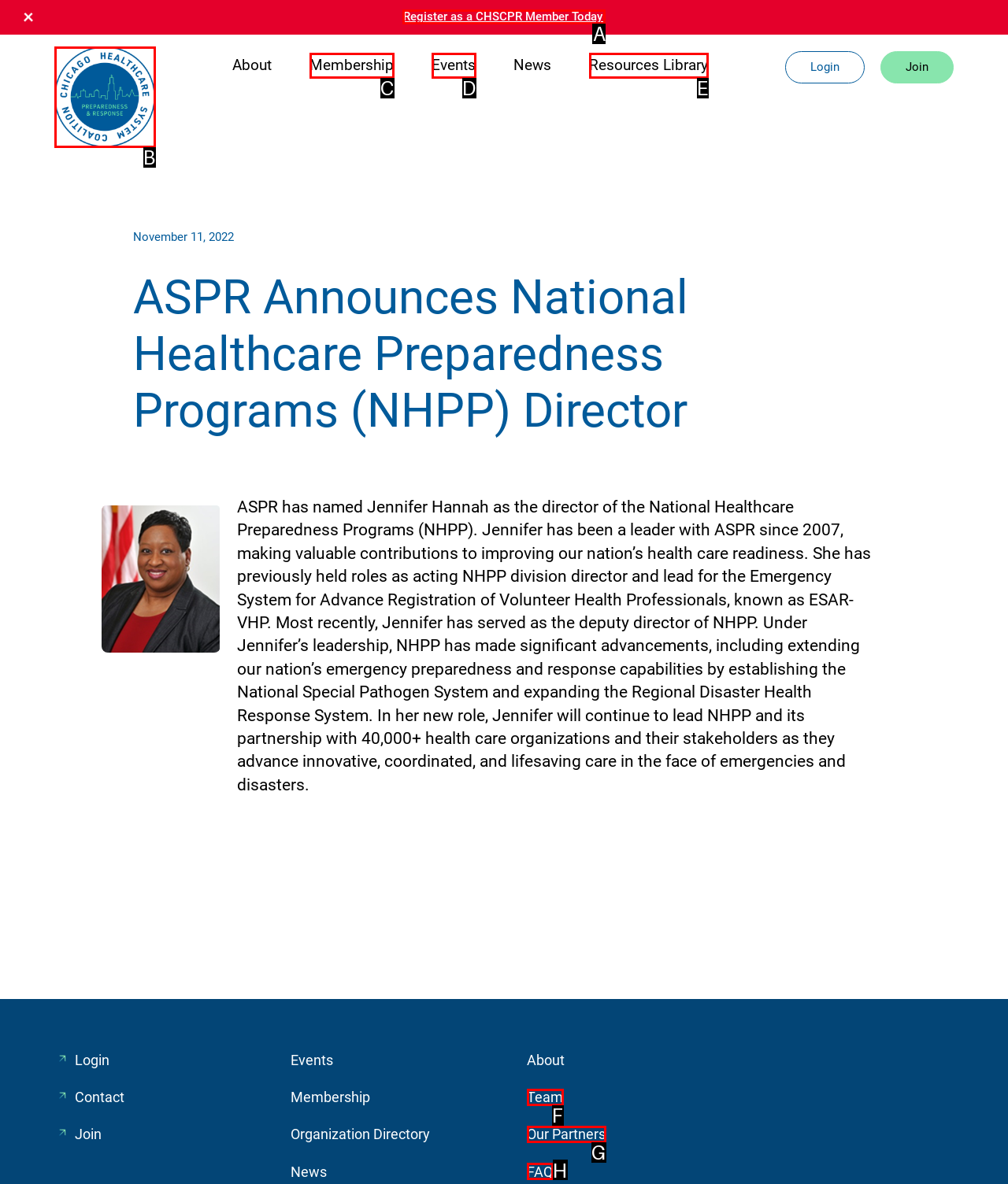Identify the bounding box that corresponds to: parent_node: About
Respond with the letter of the correct option from the provided choices.

B